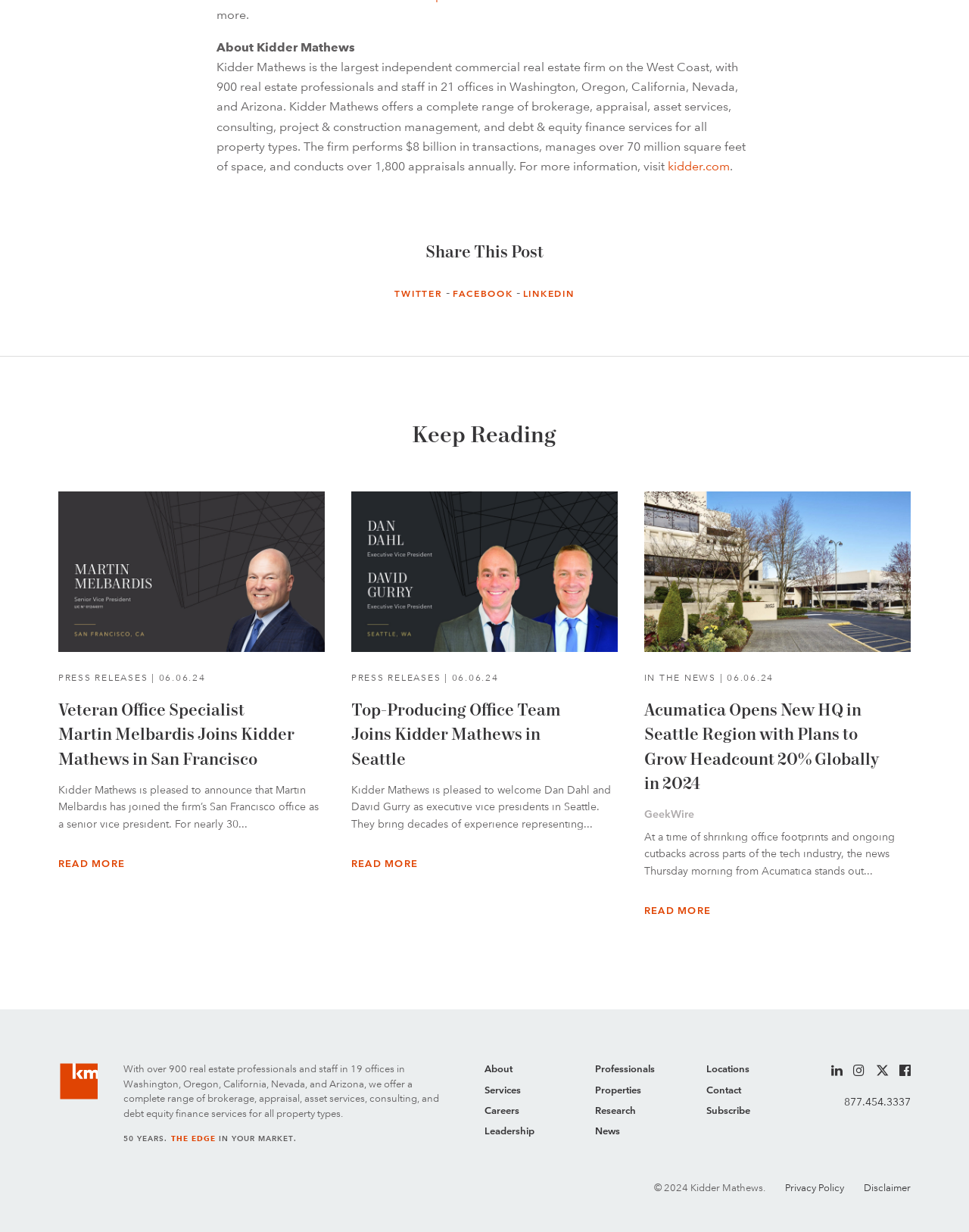Could you please study the image and provide a detailed answer to the question:
What type of company is Kidder Mathews?

Based on the webpage, Kidder Mathews is described as the largest independent commercial real estate firm on the West Coast, with 900 real estate professionals and staff in 21 offices in Washington, Oregon, California, Nevada, and Arizona.